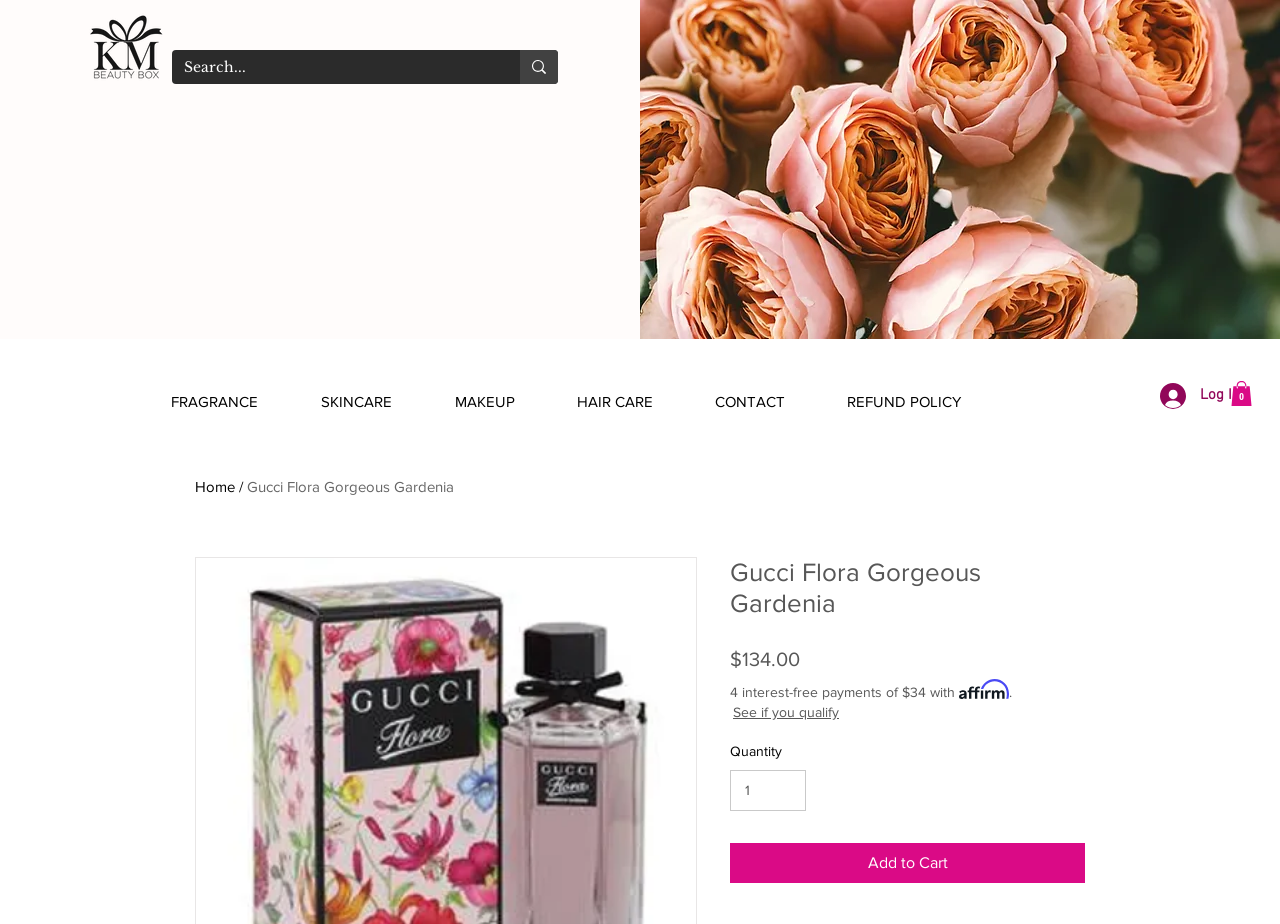Indicate the bounding box coordinates of the element that must be clicked to execute the instruction: "View fragrance products". The coordinates should be given as four float numbers between 0 and 1, i.e., [left, top, right, bottom].

[0.109, 0.404, 0.226, 0.447]